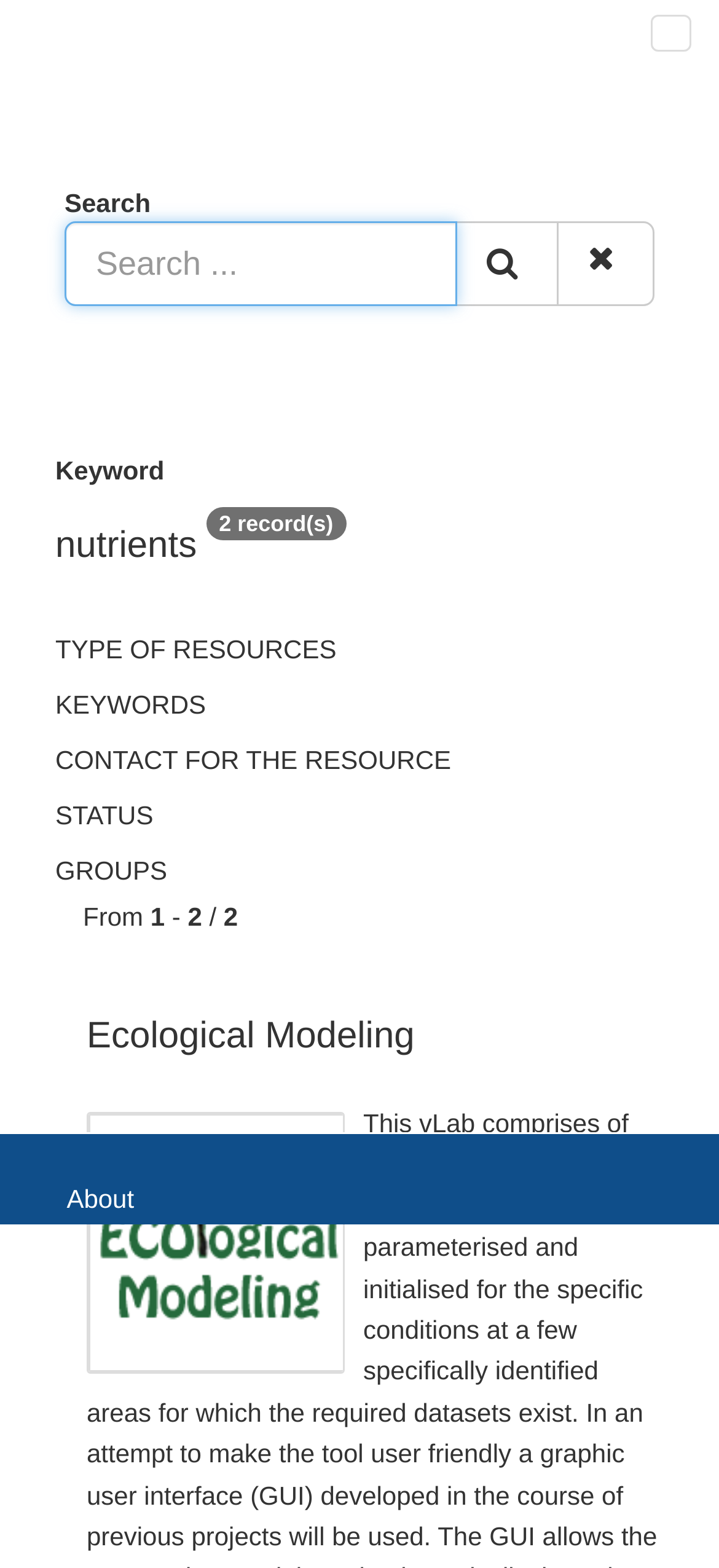What is the name of the first resource?
Based on the image, give a concise answer in the form of a single word or short phrase.

Ecological Modeling